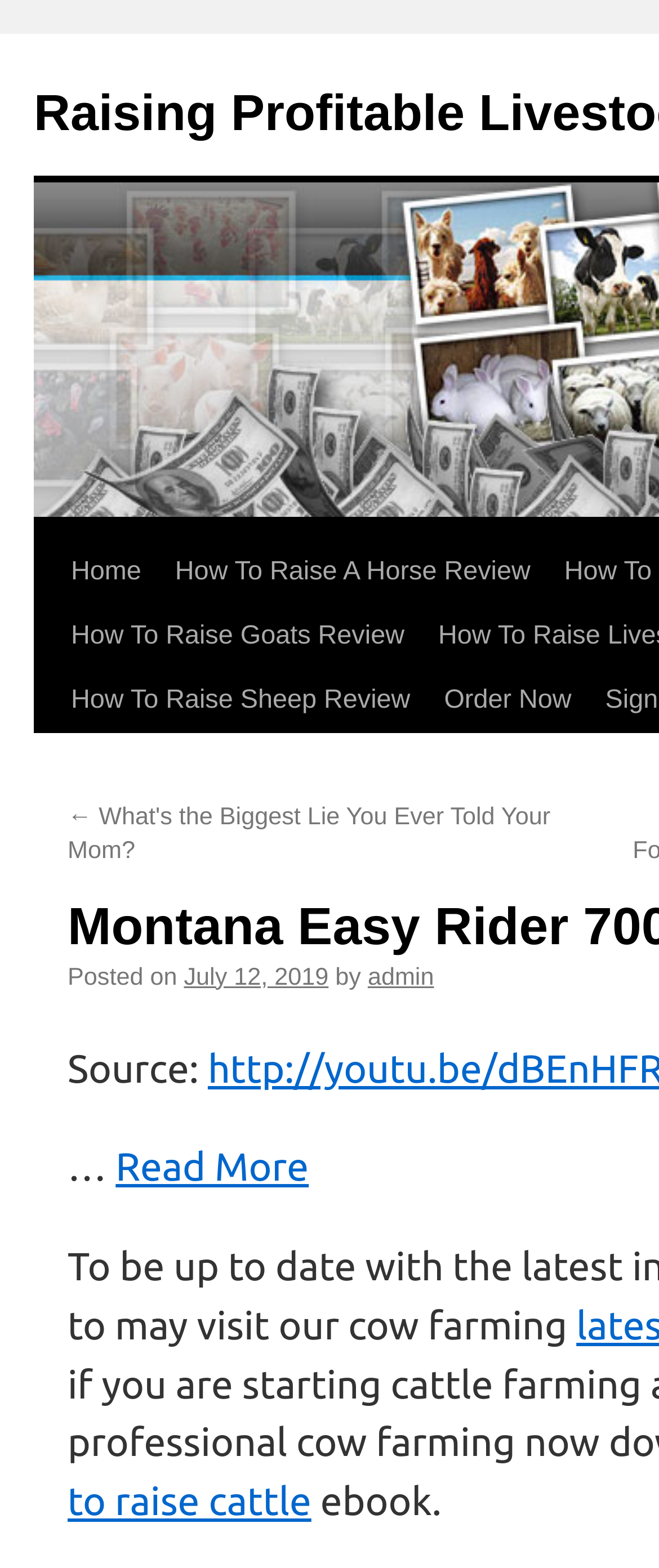Please give the bounding box coordinates of the area that should be clicked to fulfill the following instruction: "Read more about the source". The coordinates should be in the format of four float numbers from 0 to 1, i.e., [left, top, right, bottom].

[0.175, 0.731, 0.469, 0.759]